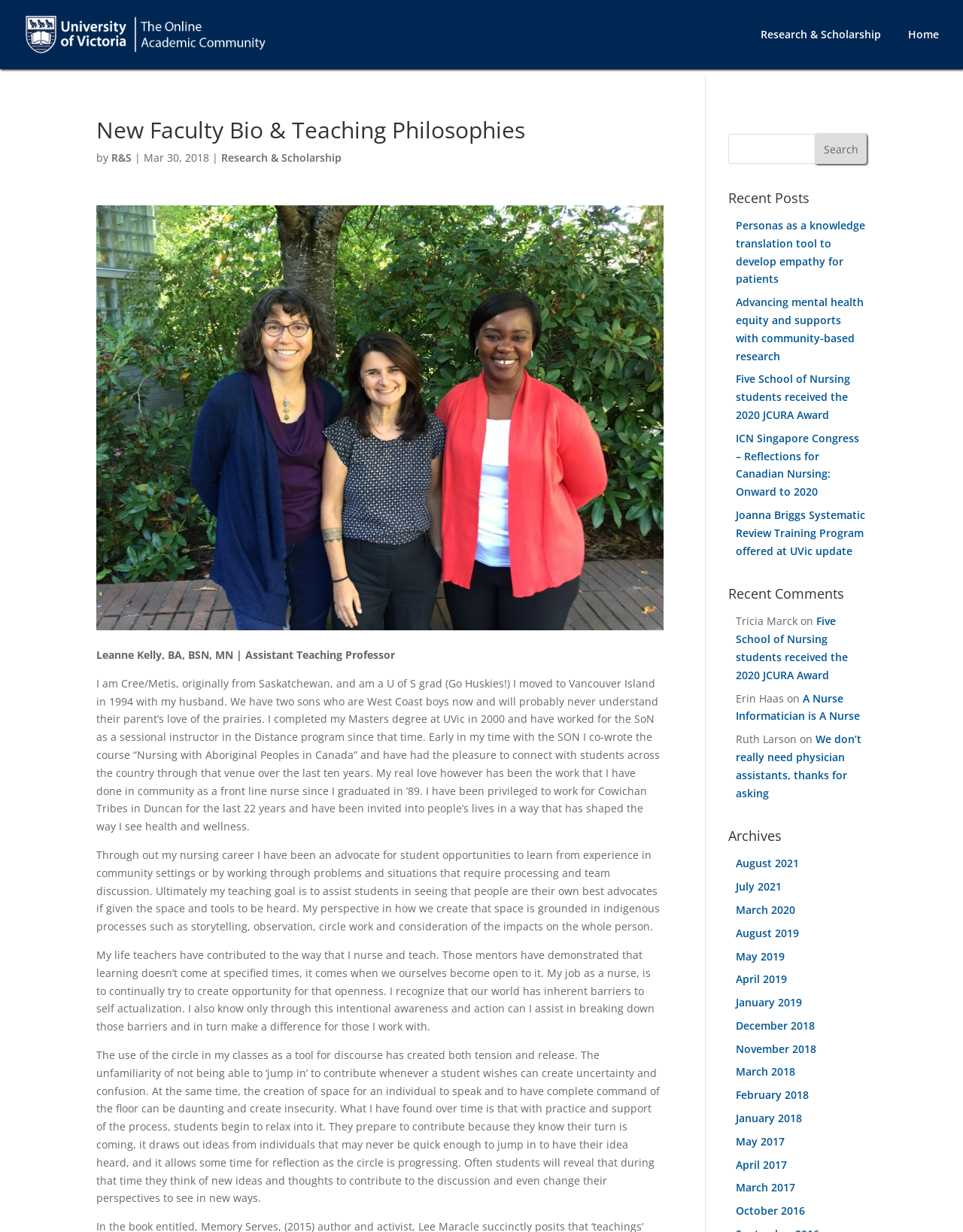Generate a thorough explanation of the webpage's elements.

The webpage is about the University of Victoria's (UVic) Nursing faculty, specifically showcasing new faculty members' bios and teaching philosophies. At the top left, there is a link to "UVic Nursing" accompanied by an image with the same name. On the top right, there are links to "Research & Scholarship" and "Home".

Below the top navigation, there is a heading that reads "New Faculty Bio & Teaching Philosophies" followed by a brief description and a date "Mar 30, 2018". This is followed by a bio of Leanne Kelly, an Assistant Teaching Professor, which includes her background, experience, and teaching philosophy.

The page also features a search bar at the top right, allowing users to search for specific content. Below the search bar, there are three sections: "Recent Posts", "Recent Comments", and "Archives". The "Recent Posts" section lists several links to news articles or blog posts, including "Personas as a knowledge translation tool to develop empathy for patients" and "Advancing mental health equity and supports with community-based research".

The "Recent Comments" section displays comments from users, including their names and the posts they commented on. The "Archives" section lists links to archived posts organized by month and year, dating back to 2016.

Overall, the webpage provides an overview of the UVic Nursing faculty, featuring bios and teaching philosophies of new faculty members, as well as recent news and updates from the department.